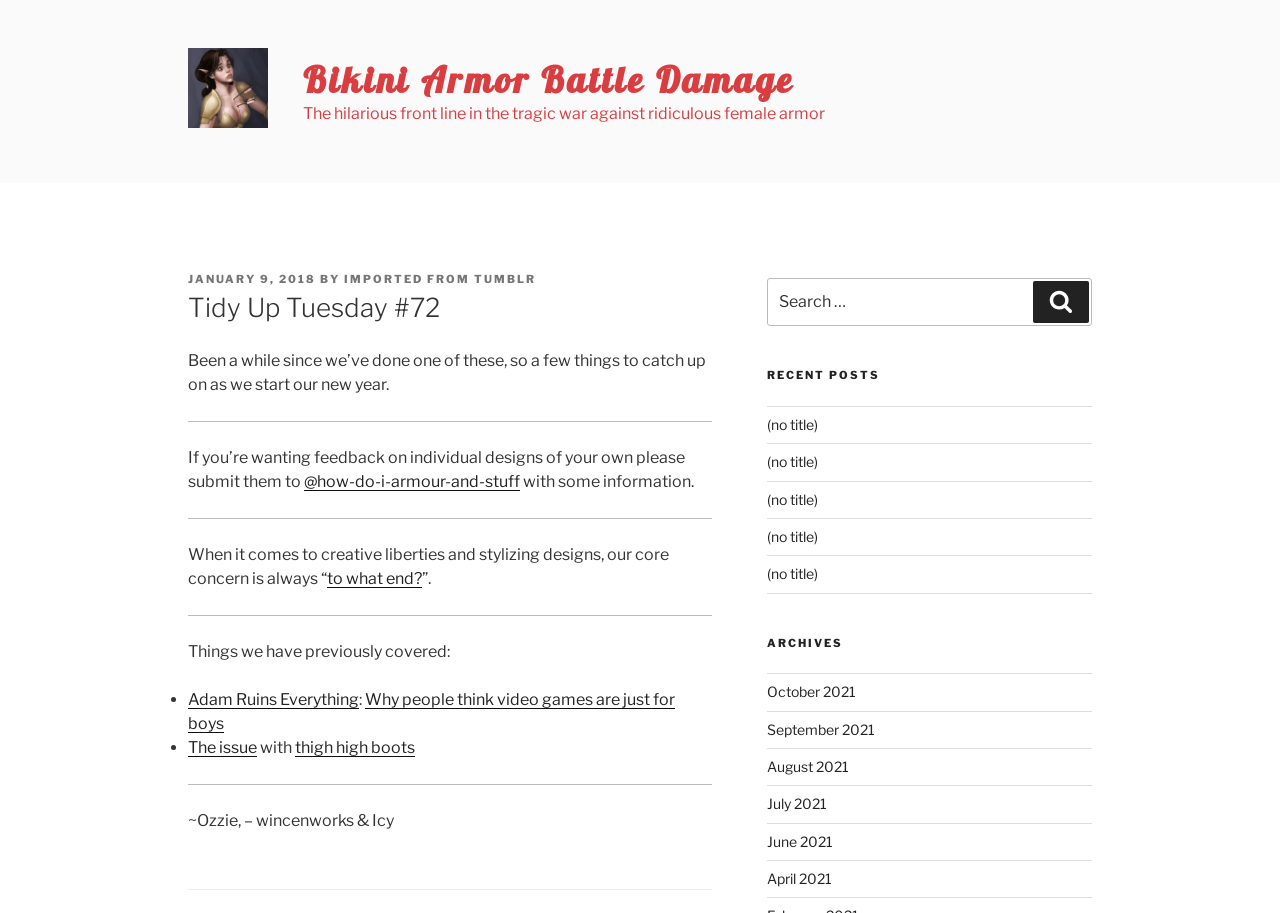Please determine the bounding box coordinates of the element's region to click for the following instruction: "Check the feedback guidelines".

[0.147, 0.491, 0.535, 0.538]